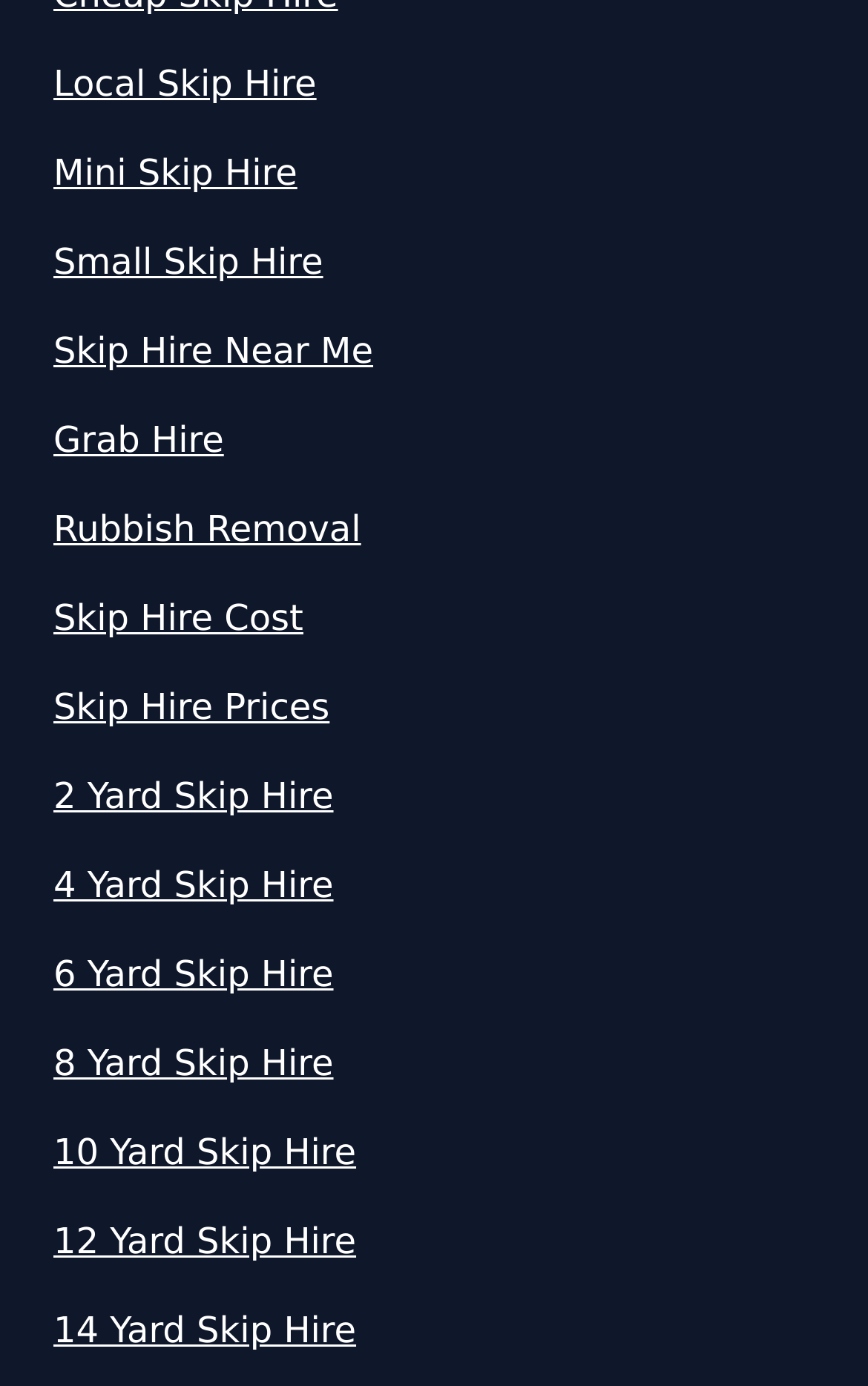Locate the bounding box coordinates of the clickable area to execute the instruction: "Select 'Local Skip Hire'". Provide the coordinates as four float numbers between 0 and 1, represented as [left, top, right, bottom].

[0.062, 0.042, 0.938, 0.08]